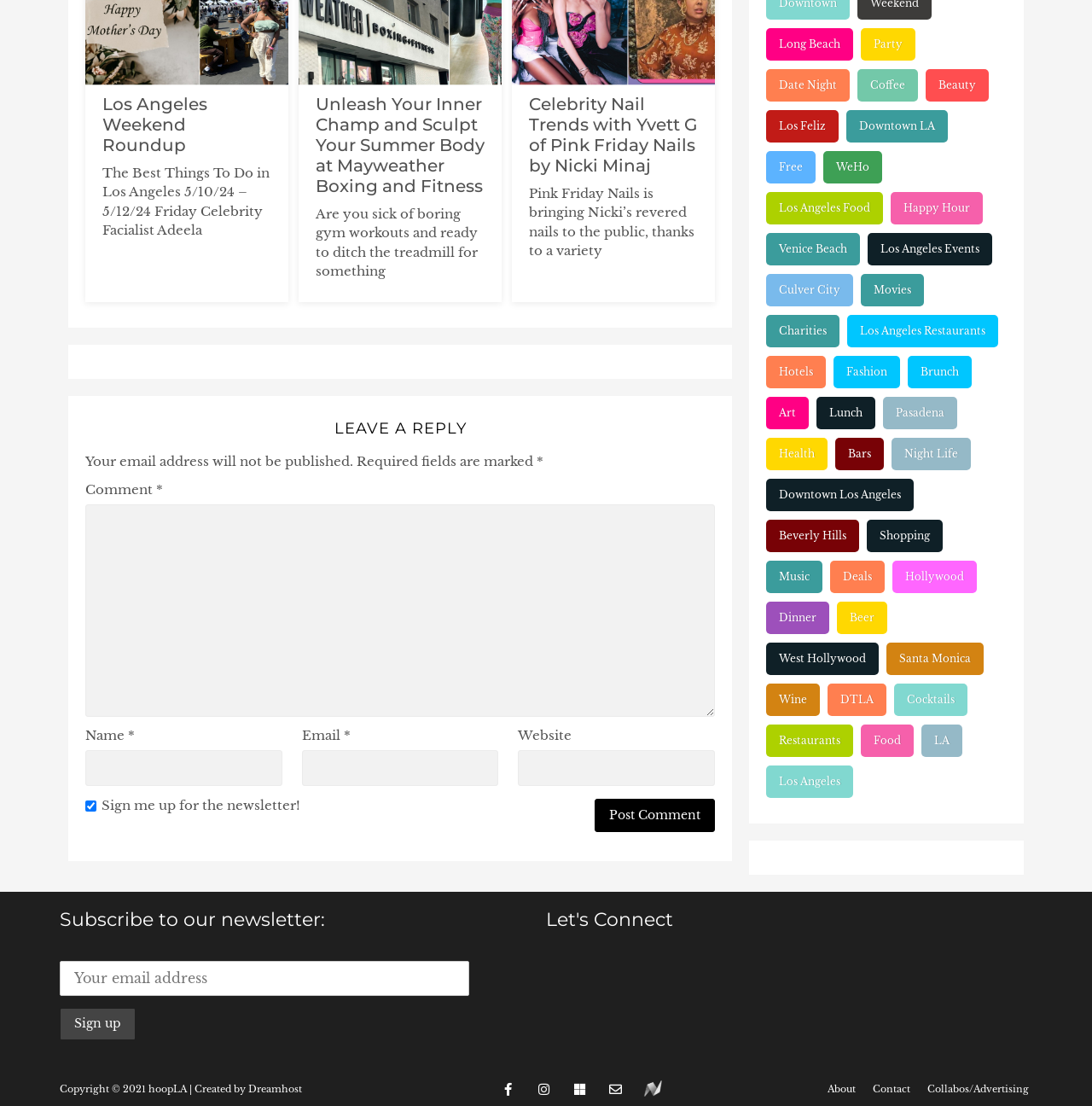Determine the bounding box coordinates of the region that needs to be clicked to achieve the task: "Explore the Beauty category".

[0.848, 0.062, 0.905, 0.092]